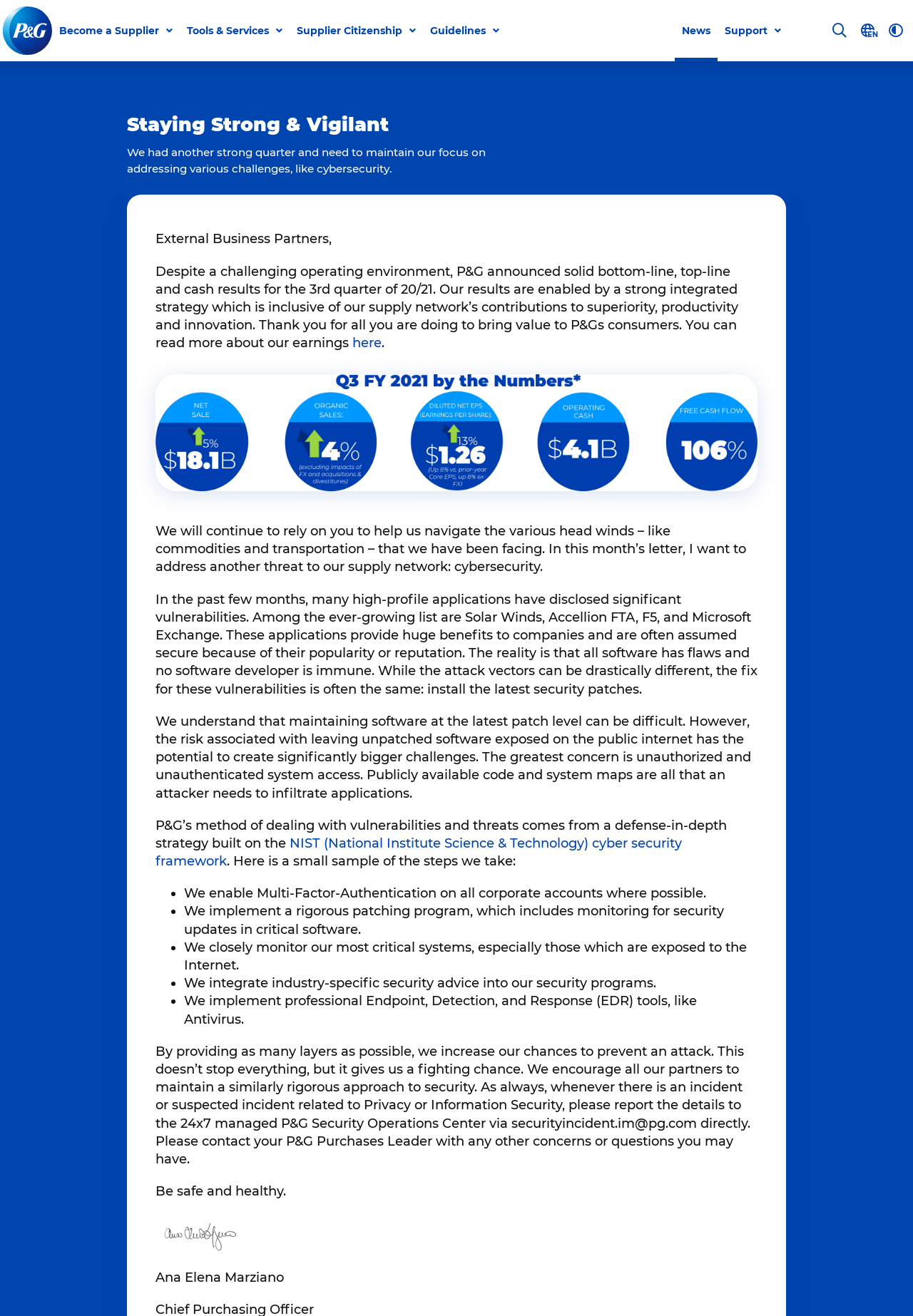Please identify the bounding box coordinates of the area that needs to be clicked to fulfill the following instruction: "Request a consultation."

None